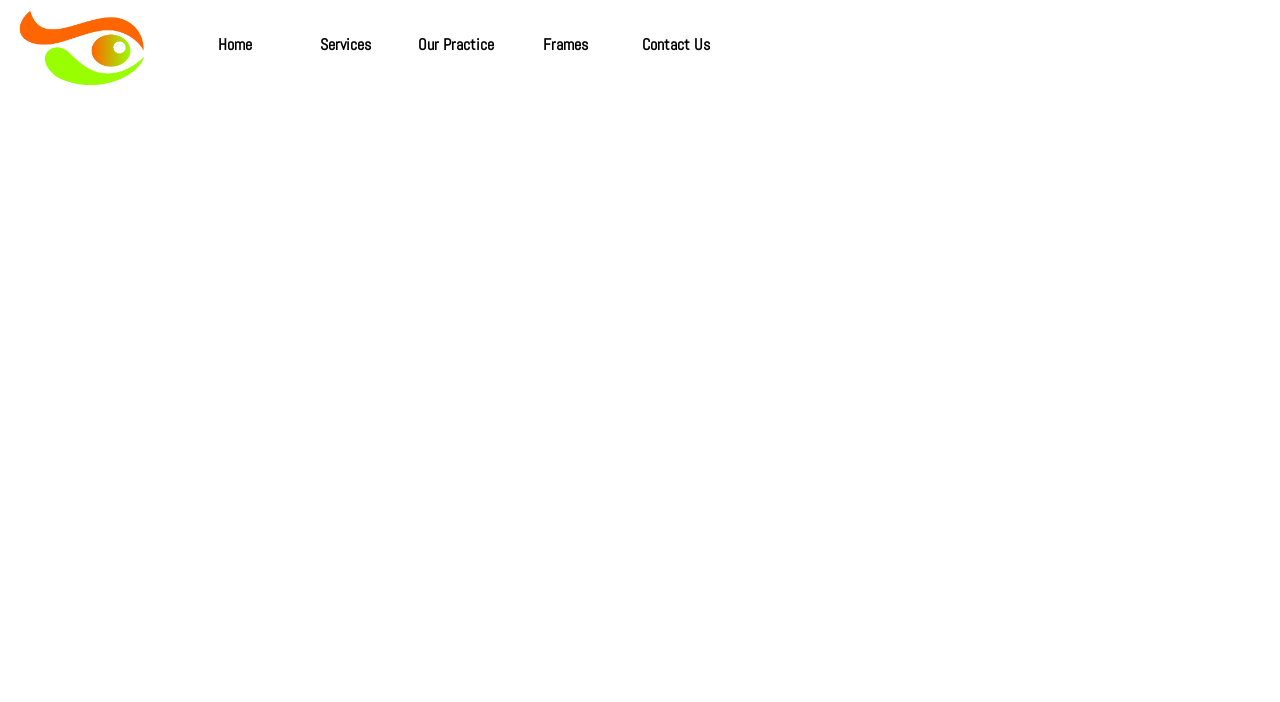What is the first link on the top navigation bar?
Respond with a short answer, either a single word or a phrase, based on the image.

Home